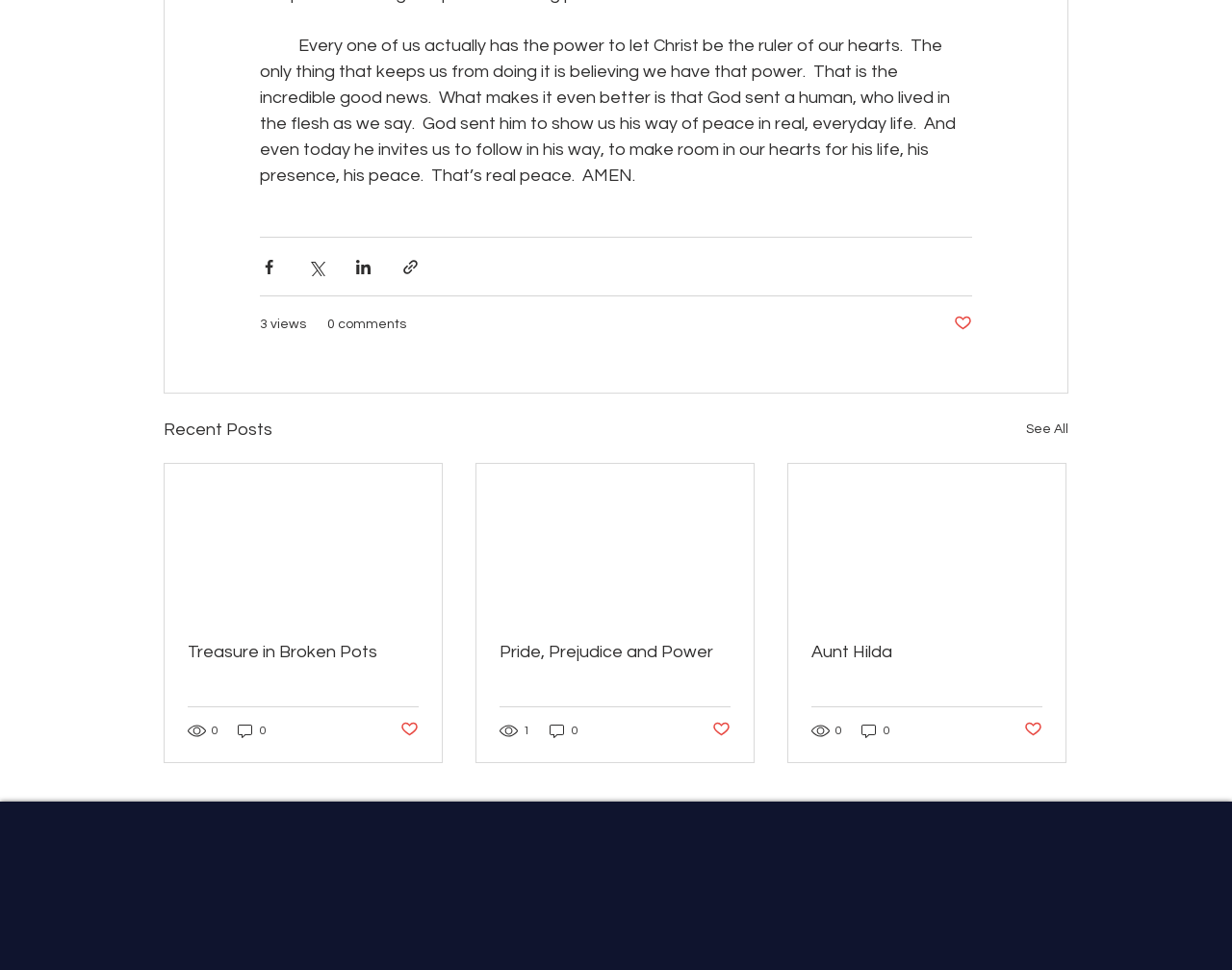Specify the bounding box coordinates of the area to click in order to follow the given instruction: "Read 'Treasure in Broken Pots'."

[0.152, 0.663, 0.34, 0.682]